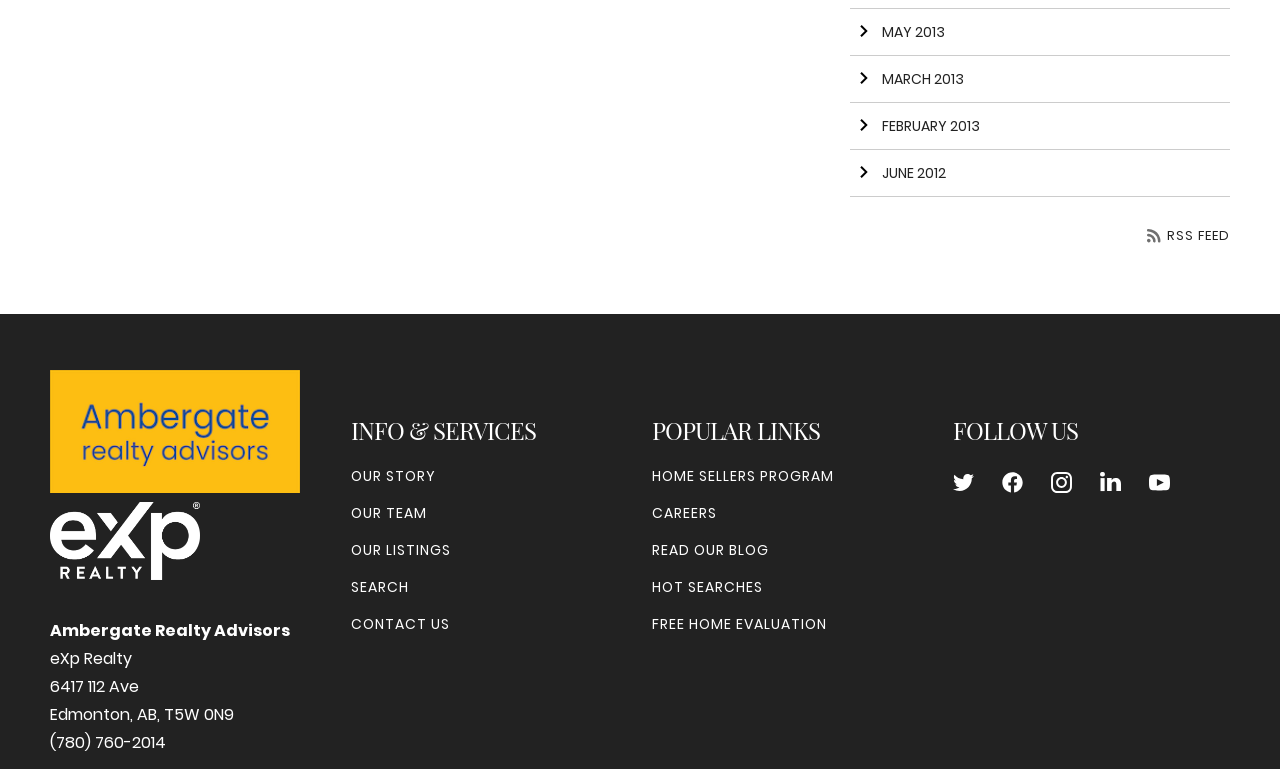Please find the bounding box coordinates for the clickable element needed to perform this instruction: "Call the office".

[0.039, 0.951, 0.13, 0.981]